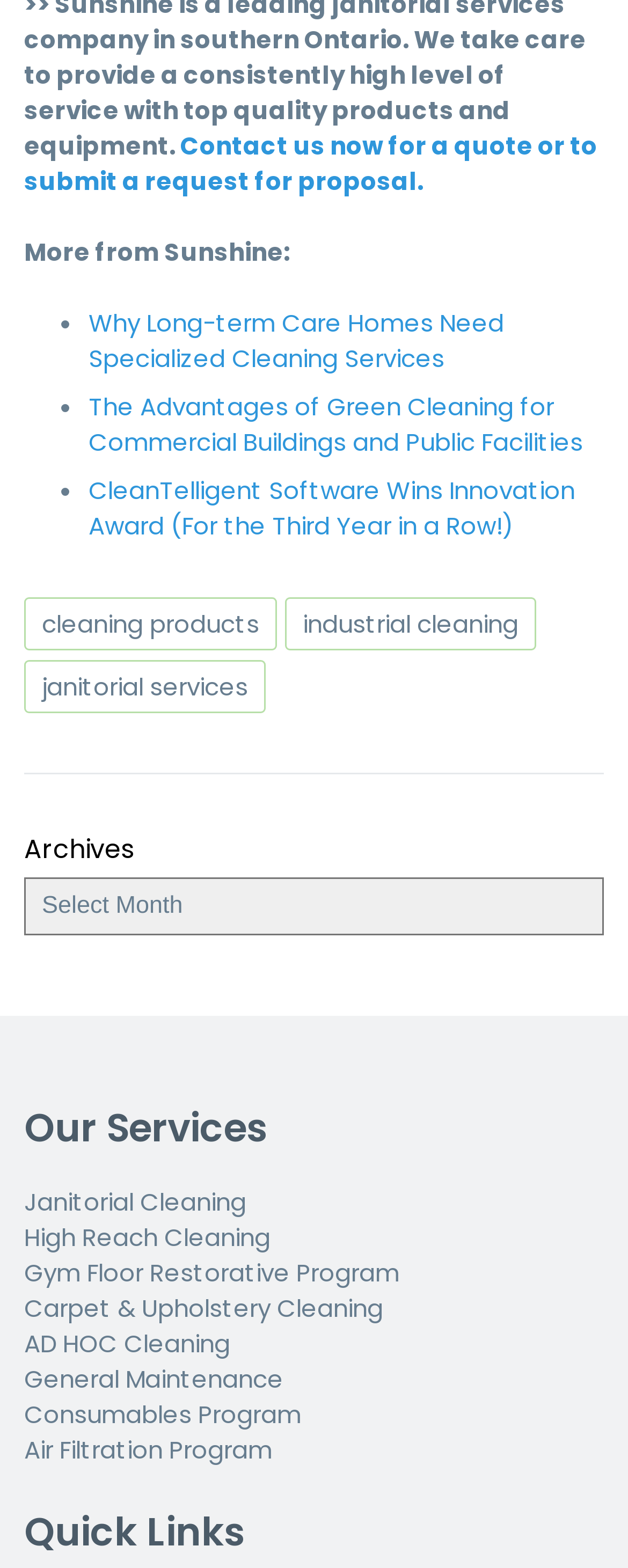What services does the company offer?
Refer to the image and respond with a one-word or short-phrase answer.

Janitorial Cleaning